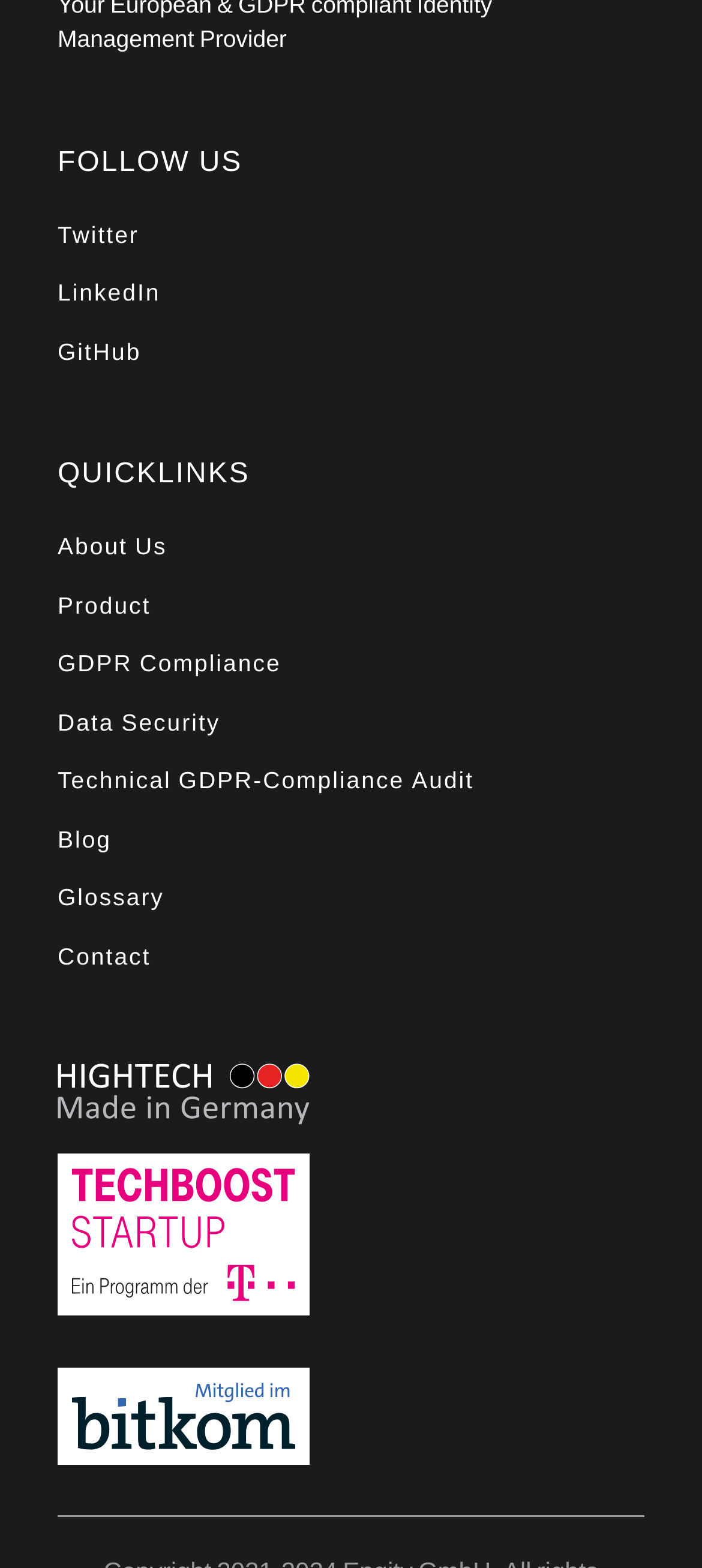Determine the bounding box coordinates for the clickable element to execute this instruction: "Follow us on Twitter". Provide the coordinates as four float numbers between 0 and 1, i.e., [left, top, right, bottom].

[0.082, 0.139, 0.918, 0.161]